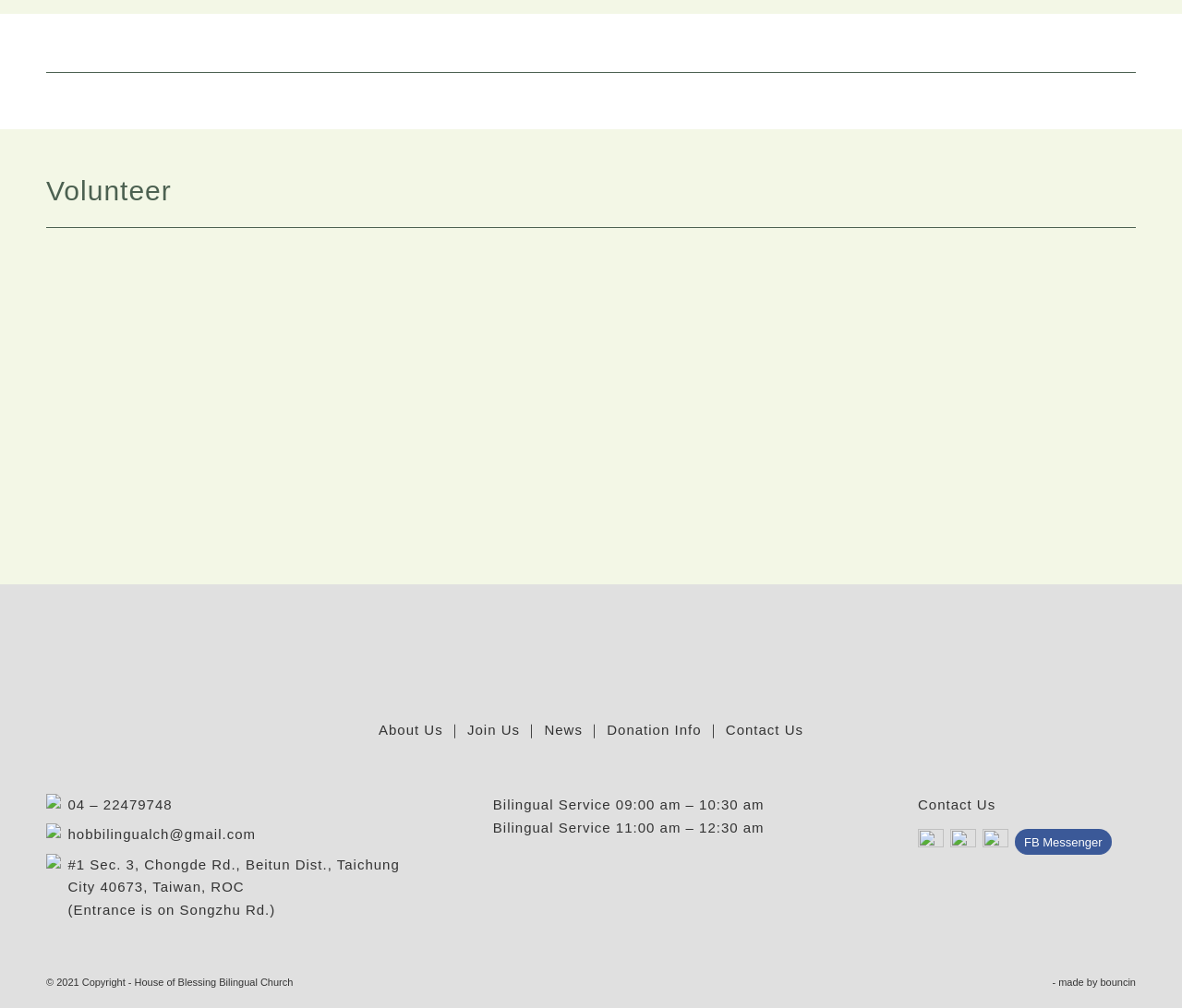Analyze the image and deliver a detailed answer to the question: How can I contact the church?

I found the contact information by looking at the bottom section of the webpage, where it lists the phone number, email address, and physical address of the church.